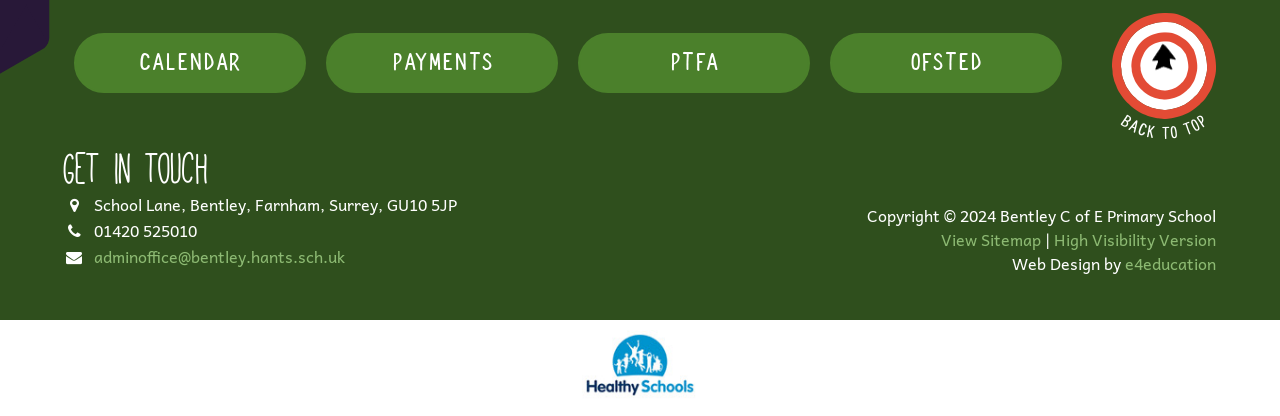Please specify the bounding box coordinates of the clickable region to carry out the following instruction: "Check school address". The coordinates should be four float numbers between 0 and 1, in the format [left, top, right, bottom].

[0.073, 0.459, 0.357, 0.522]